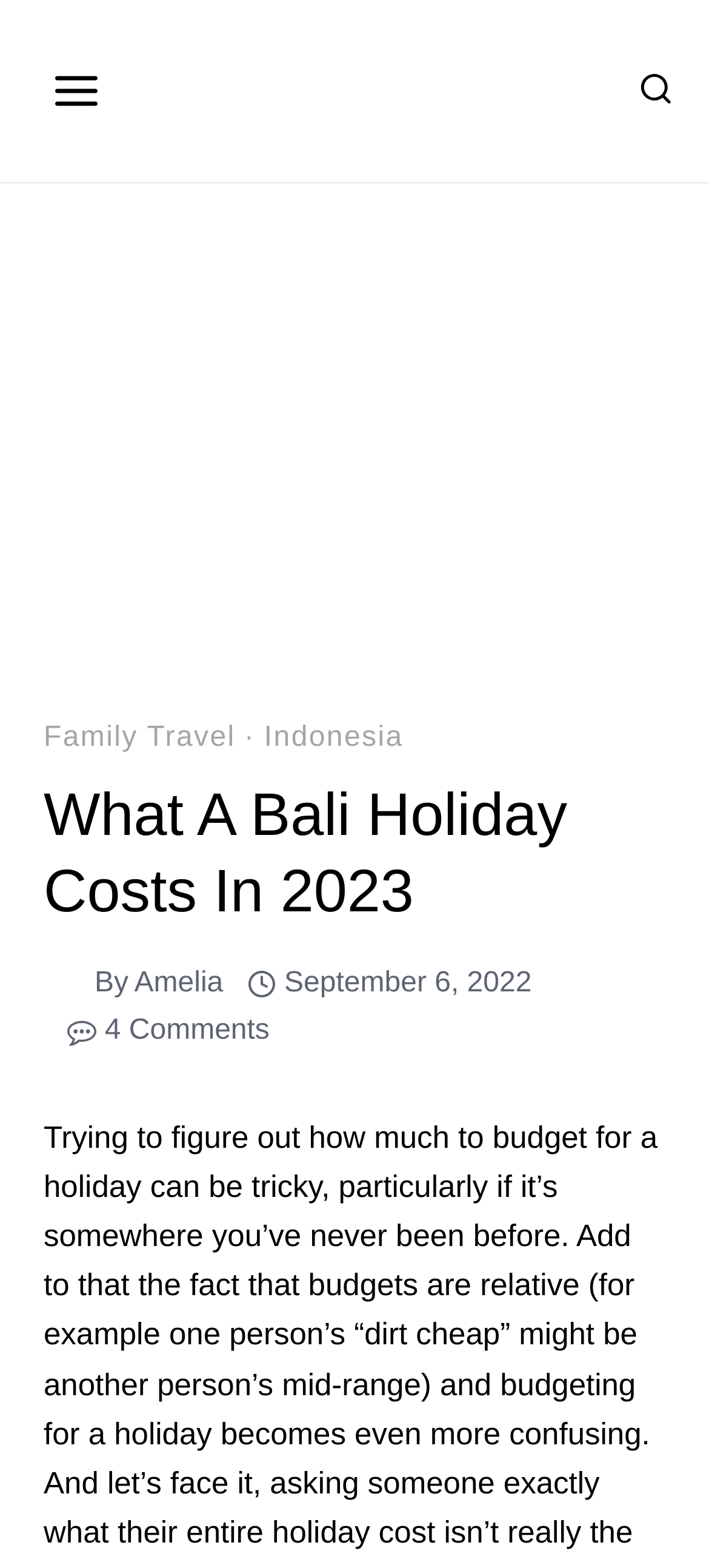What is the category of the article?
Please provide a detailed answer to the question.

I saw the link 'Family Travel' above the article, which suggests that the category of the article is Family Travel.